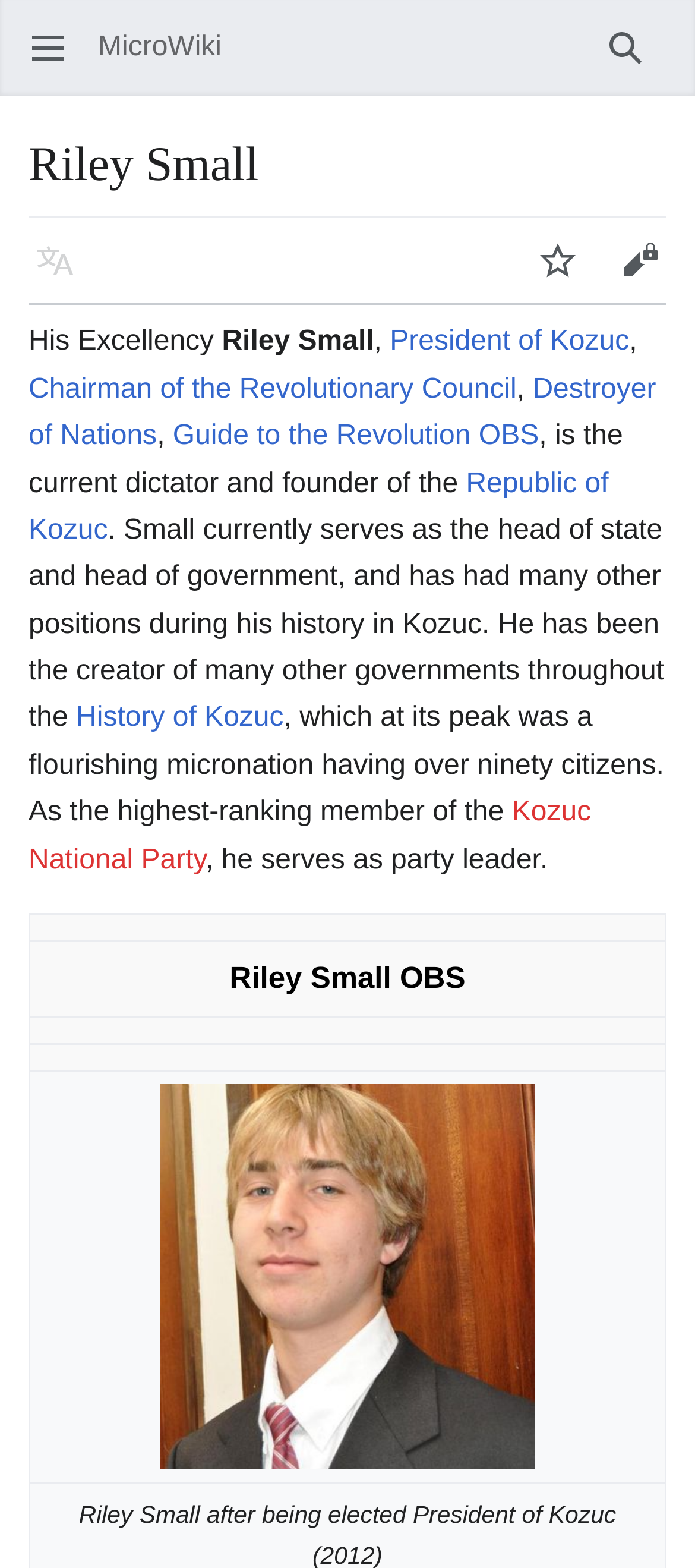Provide a single word or phrase answer to the question: 
How many links are there in the first paragraph?

4